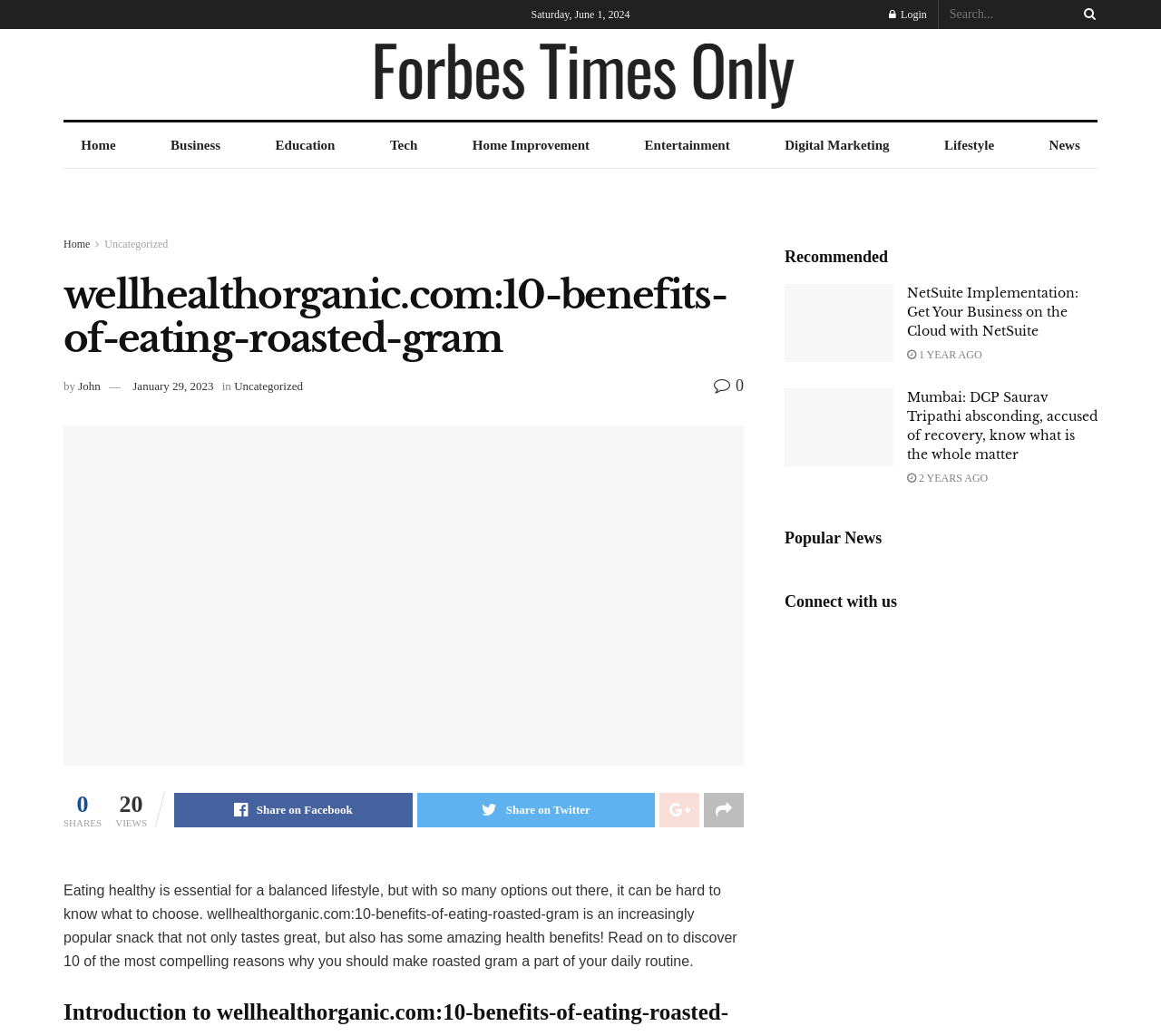Can you find the bounding box coordinates of the area I should click to execute the following instruction: "Login to the website"?

[0.766, 0.0, 0.798, 0.028]